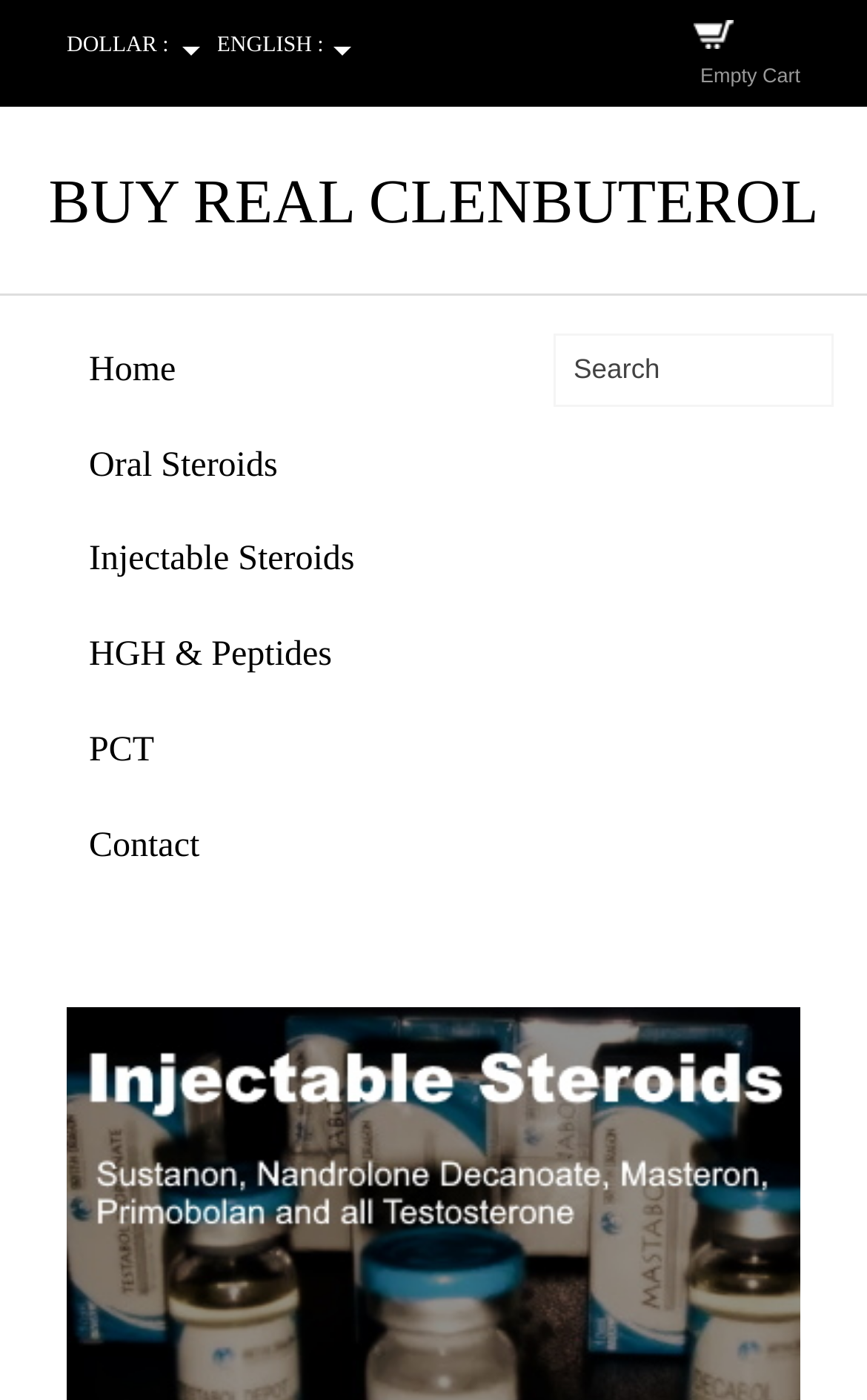Respond to the question below with a single word or phrase:
What types of steroids are available?

Oral, Injectable